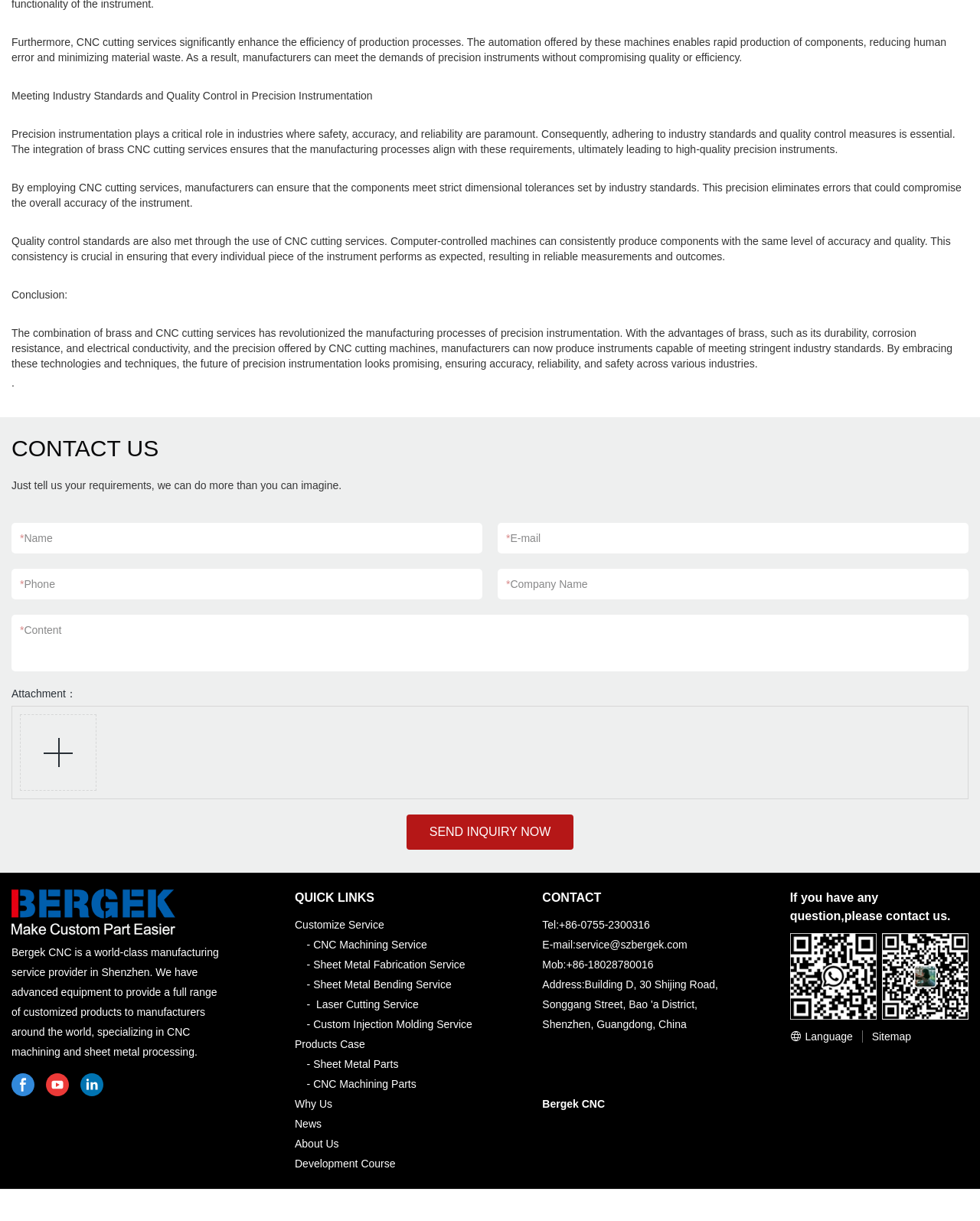Please locate the bounding box coordinates of the element that should be clicked to complete the given instruction: "Upload an attachment".

[0.012, 0.563, 0.078, 0.573]